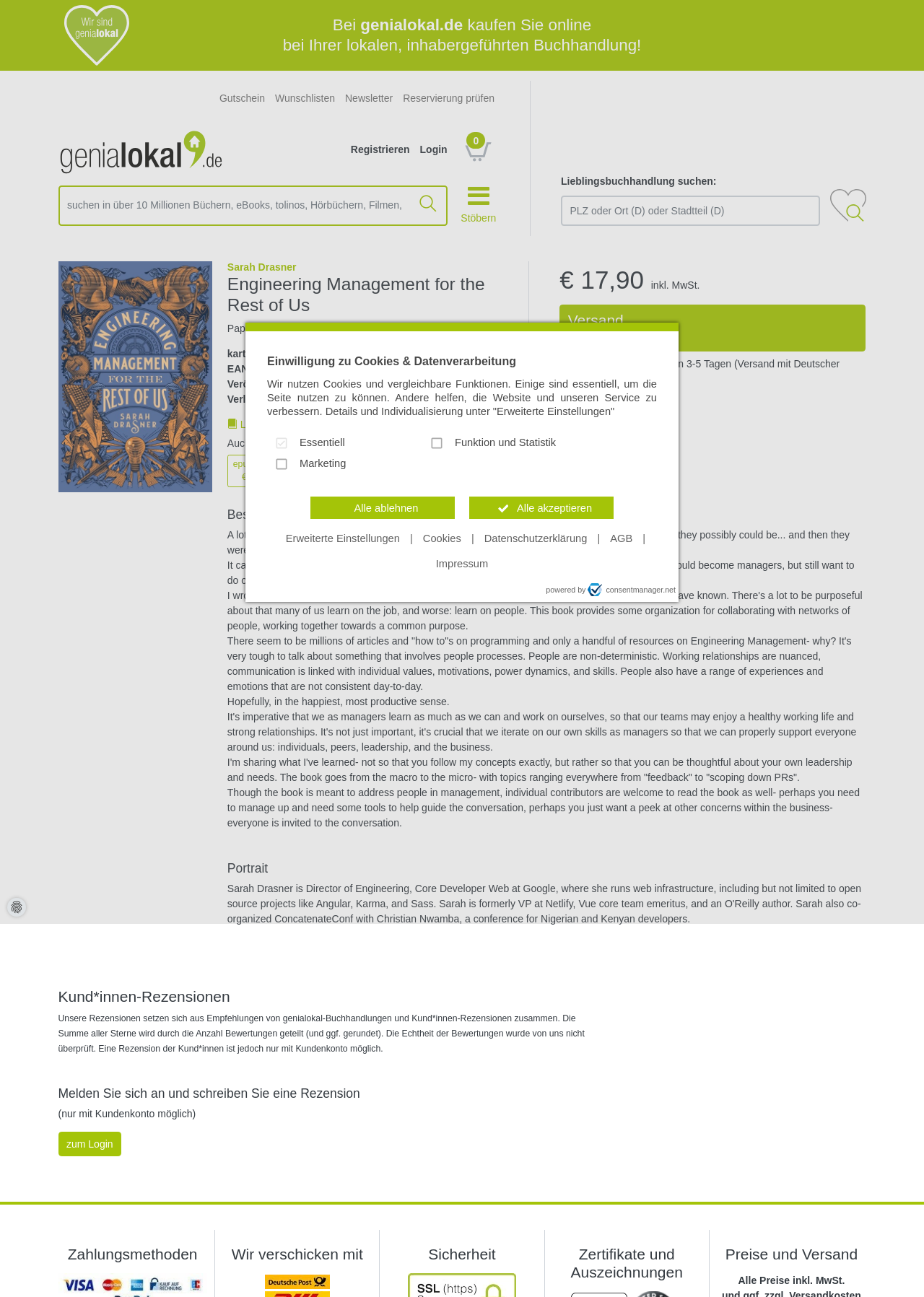What is the format of the book?
Provide a well-explained and detailed answer to the question.

I found the answer by looking at the static text element that says 'Paperback. Sprache: Englisch.' which is located near the book title.